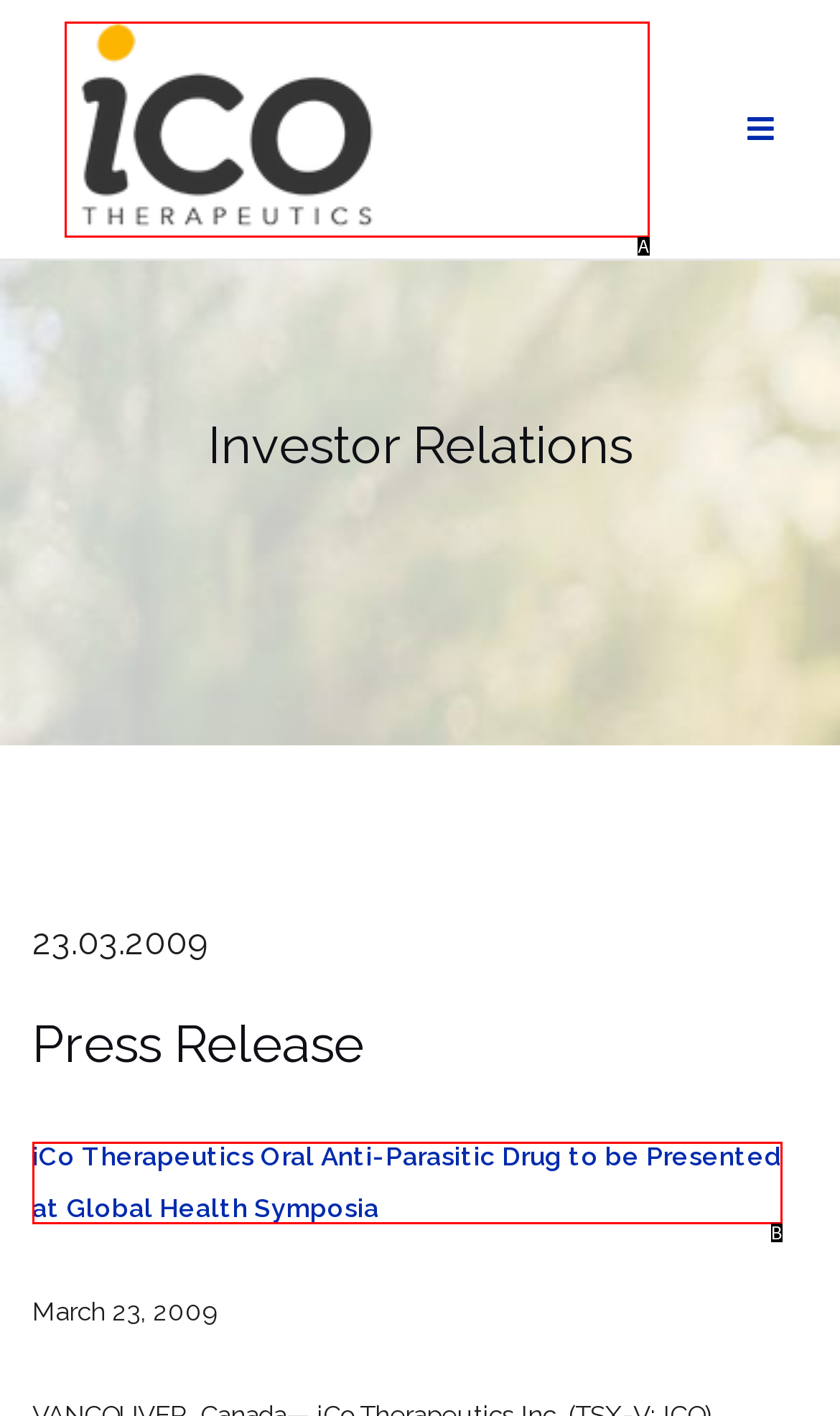From the given choices, indicate the option that best matches: alt="iCo Therapeutics"
State the letter of the chosen option directly.

A